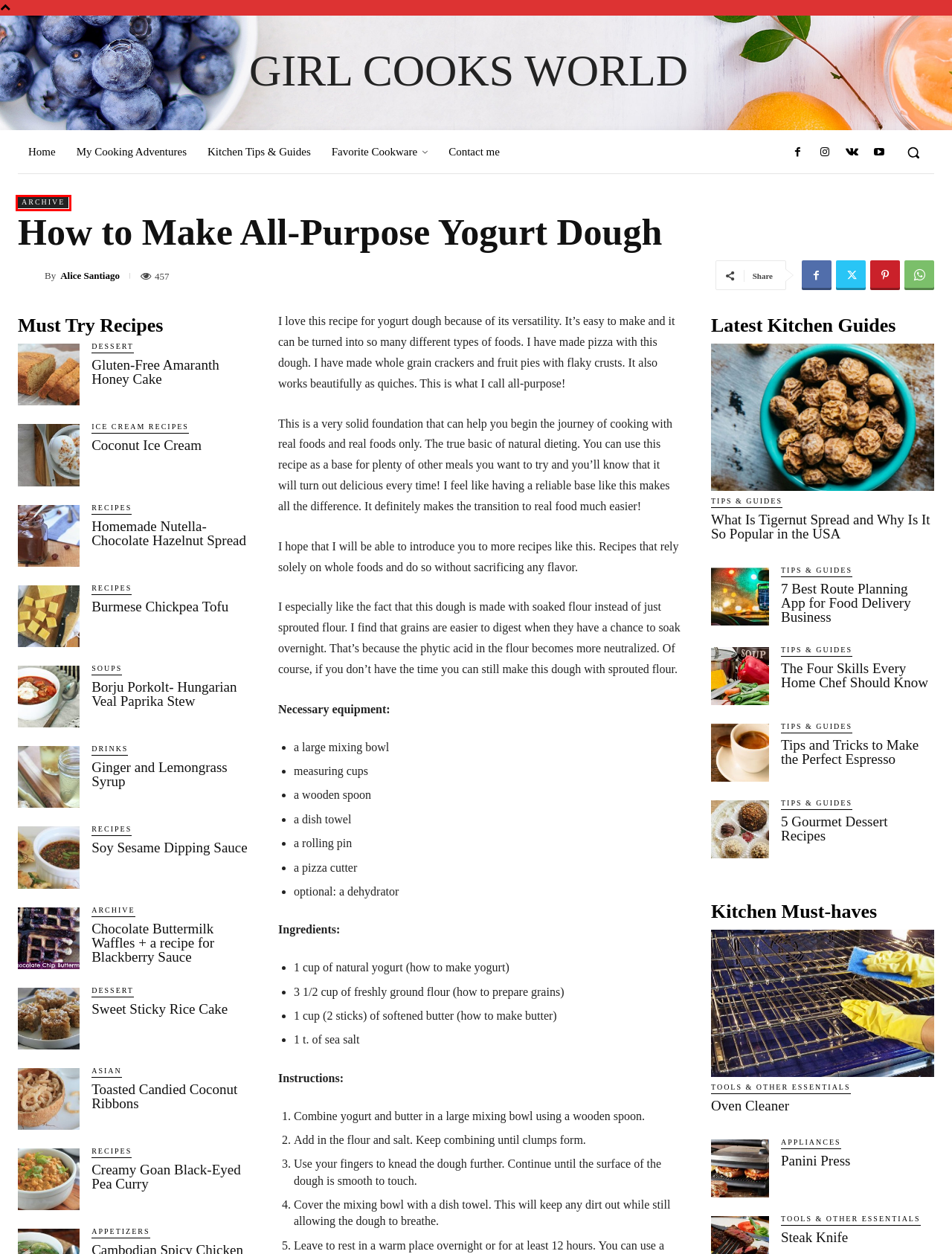Given a screenshot of a webpage with a red rectangle bounding box around a UI element, select the best matching webpage description for the new webpage that appears after clicking the highlighted element. The candidate descriptions are:
A. Best Steak Knives in 2022 - Reviews
B. Toasted Candied Coconut Ribbons
C. Archive Archives - Girl Cooks World
D. Best Oven Cleaners in 2022 - Reviews
E. Creamy Goan Black-Eyed Pea Curry
F. Girl Cooks World - Global Cuisine, Cooking Tips, Must-haves & Ideas
G. Cookware Archives - Girl Cooks World
H. What Is Tigernut Spread and Why Is It So Popular in the USA

C